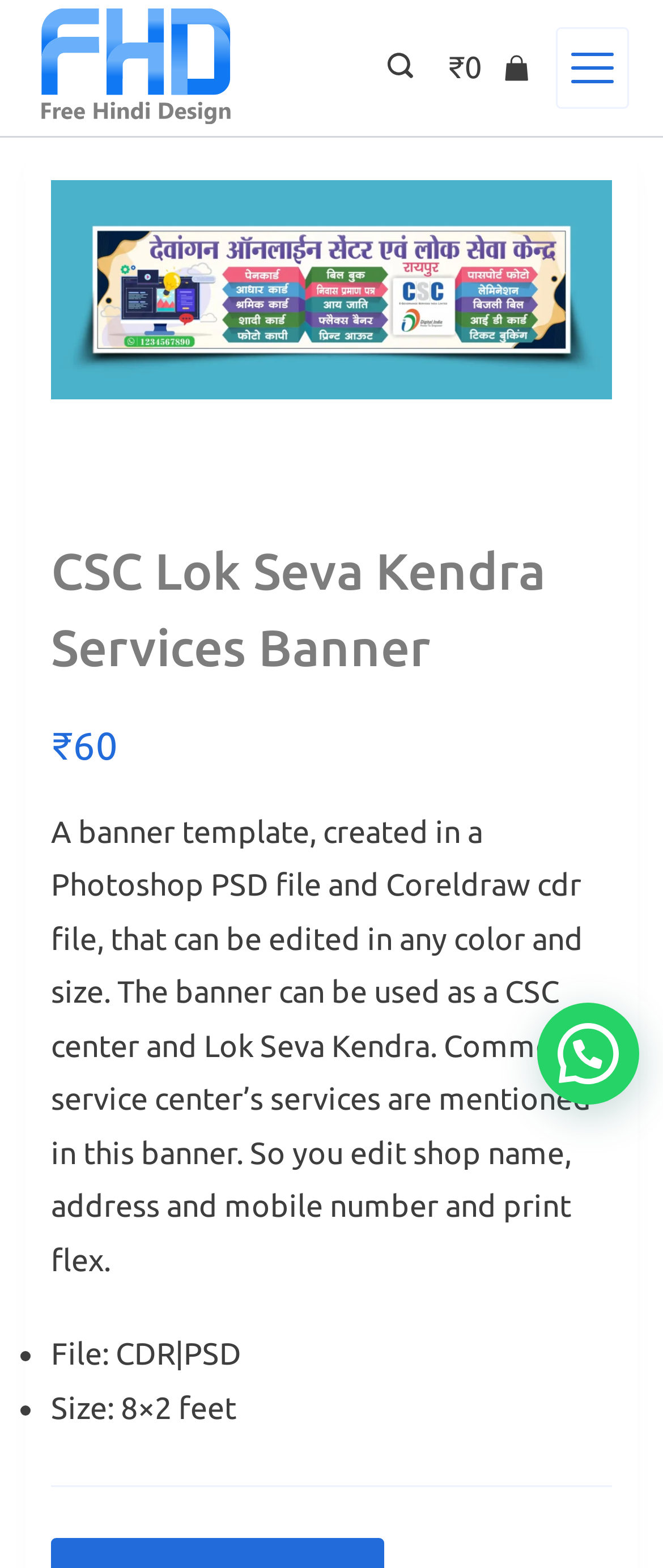Find the bounding box coordinates for the UI element whose description is: "☰ Menu". The coordinates should be four float numbers between 0 and 1, in the format [left, top, right, bottom].

None